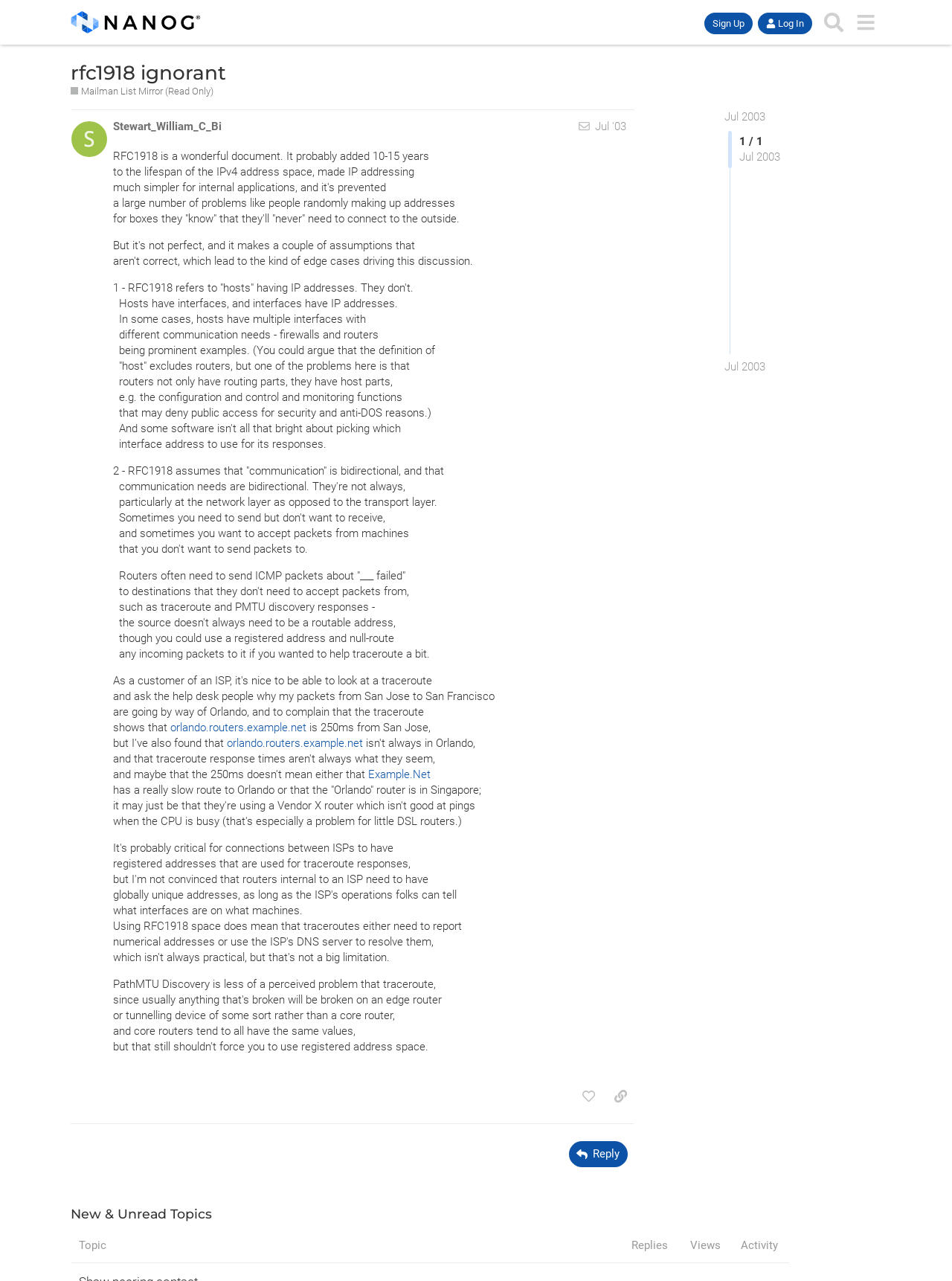Locate the bounding box coordinates of the element you need to click to accomplish the task described by this instruction: "View the topic list".

[0.075, 0.959, 0.829, 0.986]